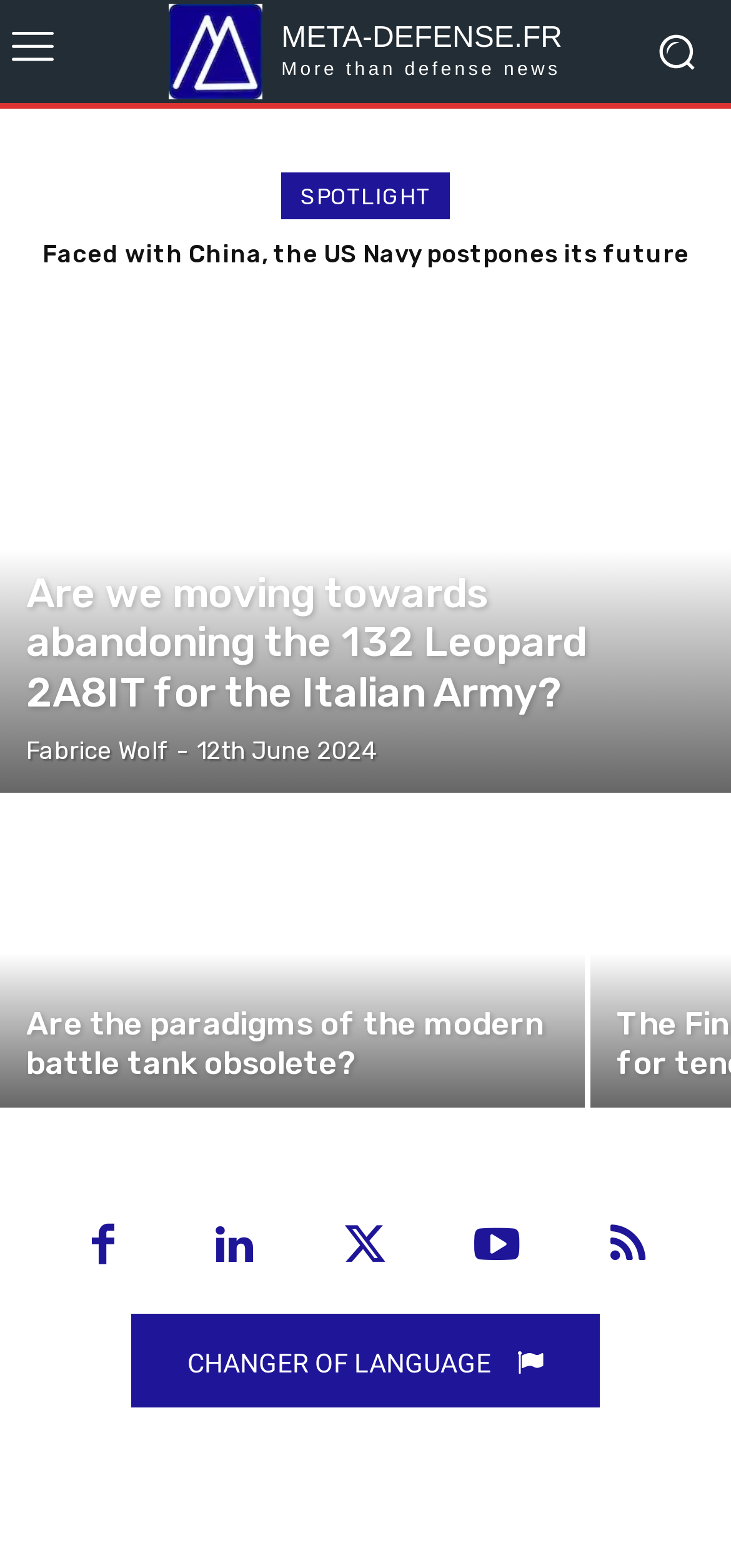Find the bounding box coordinates of the area to click in order to follow the instruction: "Click on the link to read about the paradigms of the modern battle tank being obsolete".

[0.0, 0.509, 0.8, 0.706]